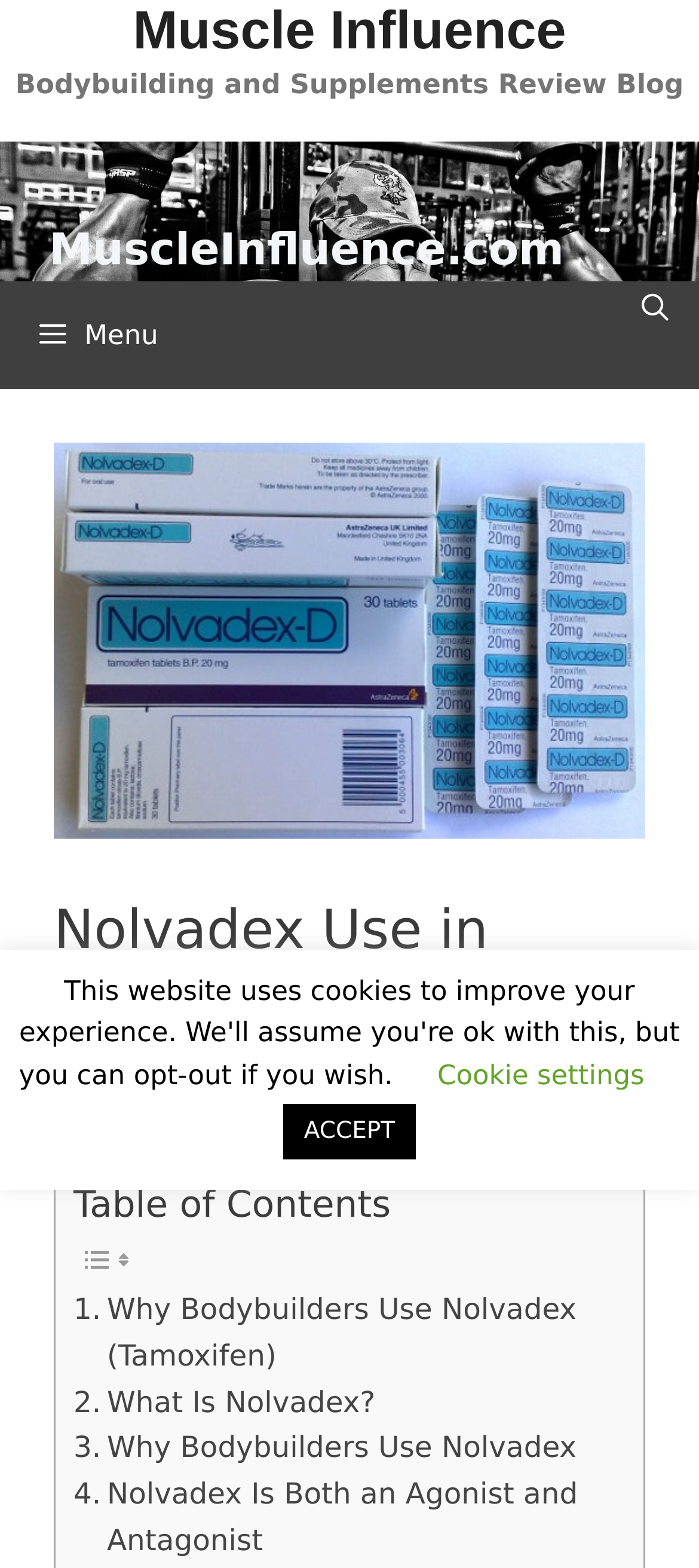Indicate the bounding box coordinates of the clickable region to achieve the following instruction: "read Rod Collins' article."

[0.471, 0.672, 0.712, 0.695]